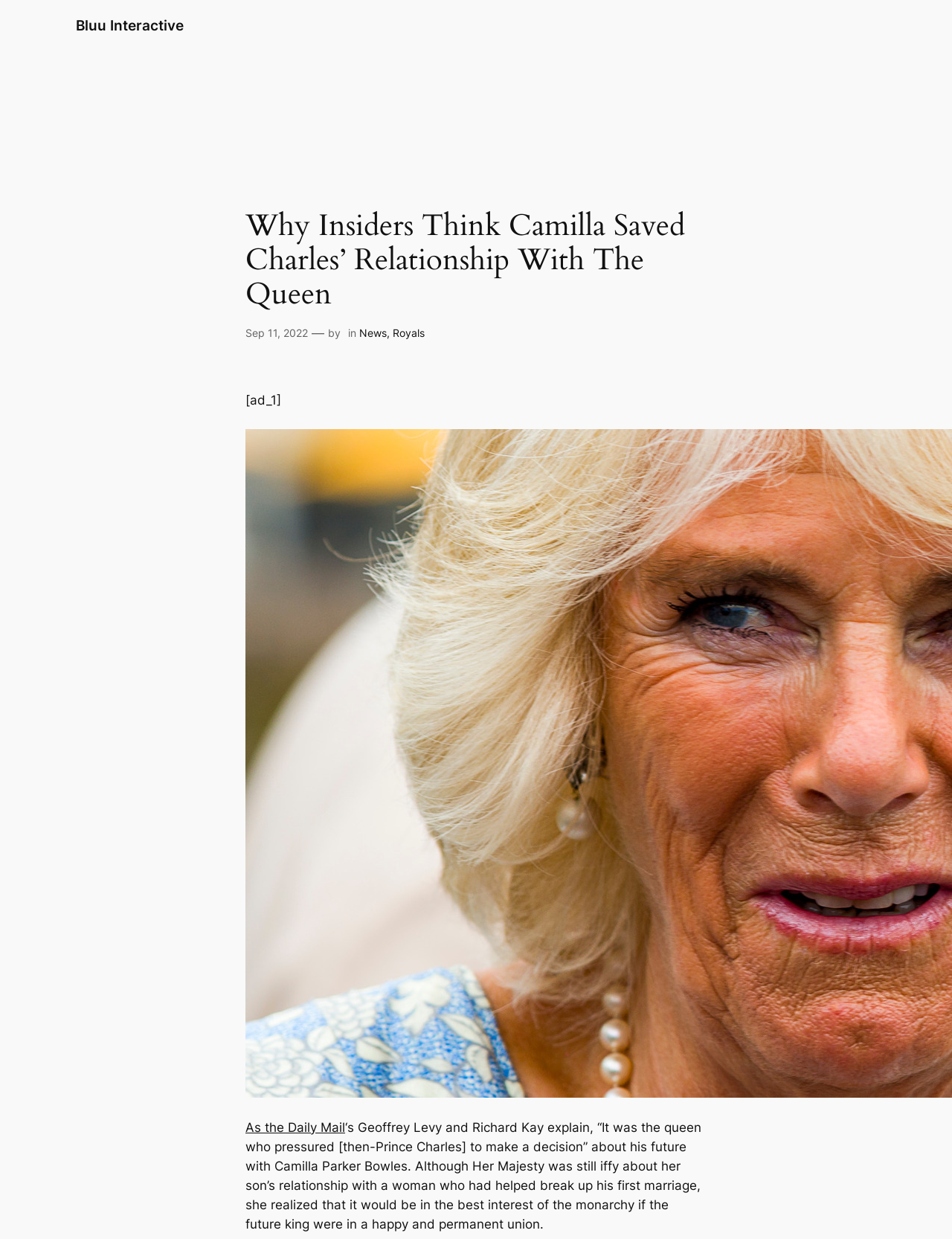Observe the image and answer the following question in detail: Who pressured Prince Charles to make a decision?

According to the text, it was the queen who pressured Prince Charles to make a decision about his future with Camilla Parker Bowles, as explained by Geoffrey Levy and Richard Kay of the Daily Mail.